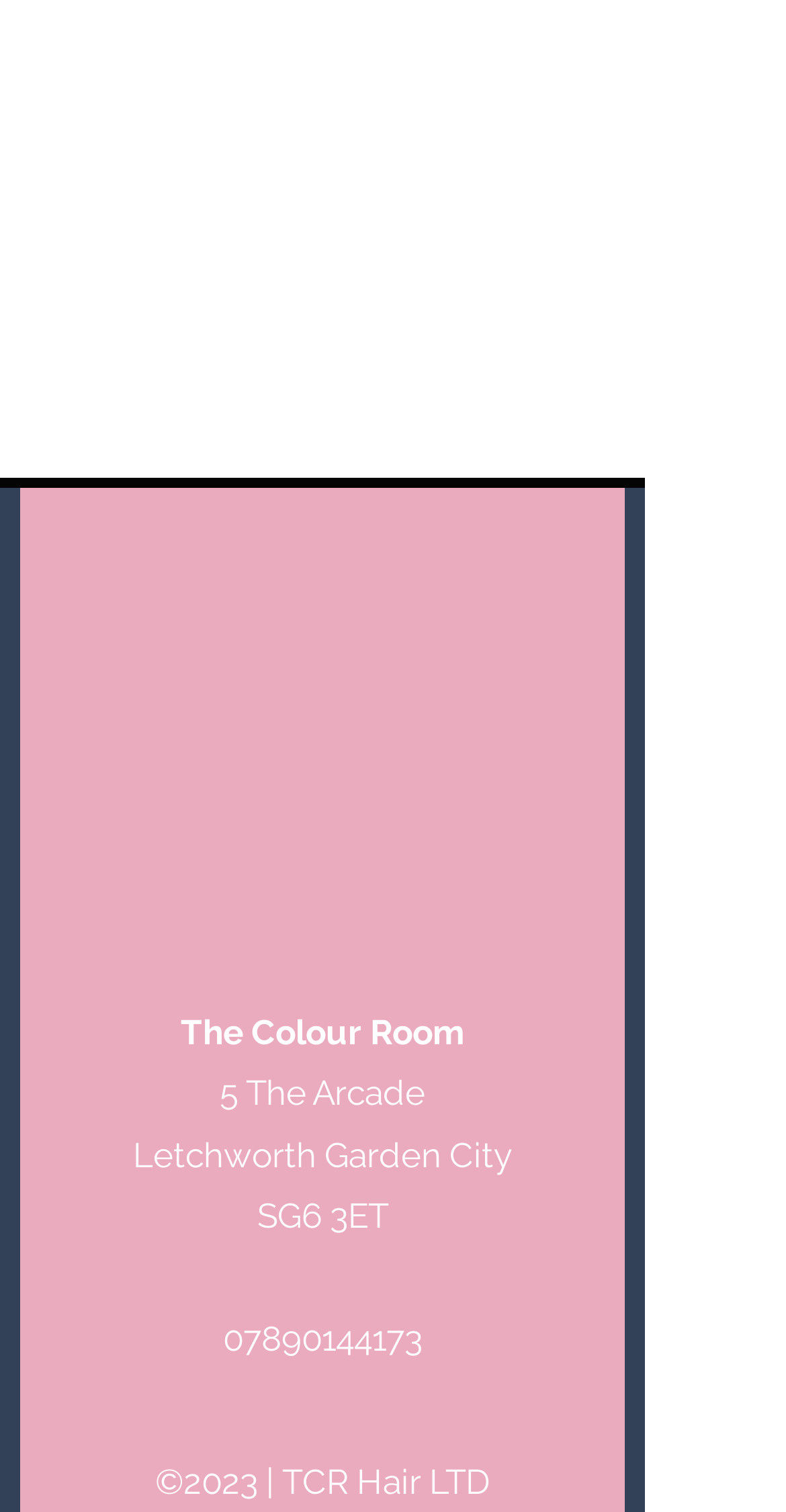What is the phone number of the business?
Look at the image and respond with a one-word or short-phrase answer.

07890144173